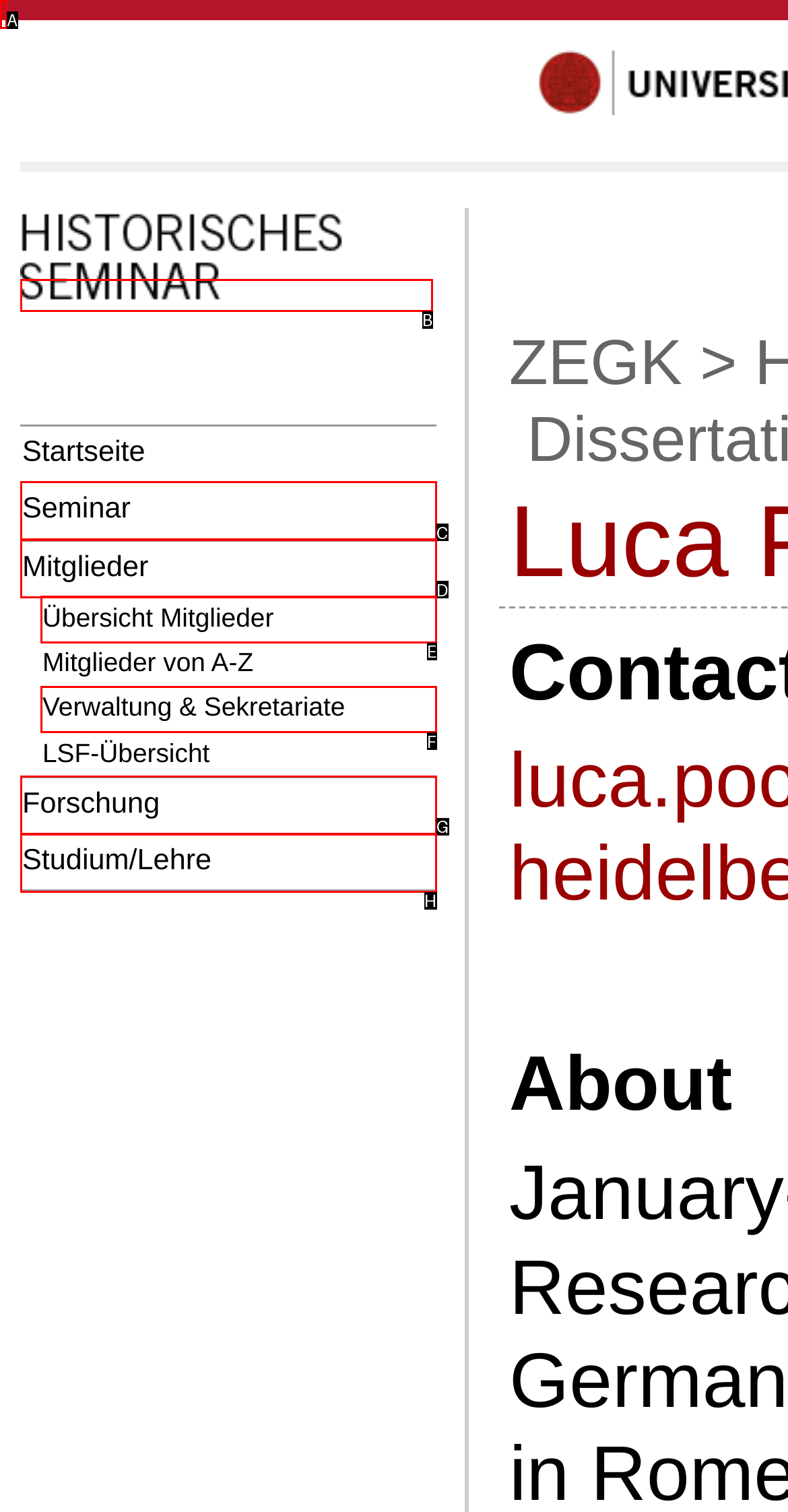From the options provided, determine which HTML element best fits the description: Verwaltung & Sekretariate. Answer with the correct letter.

F